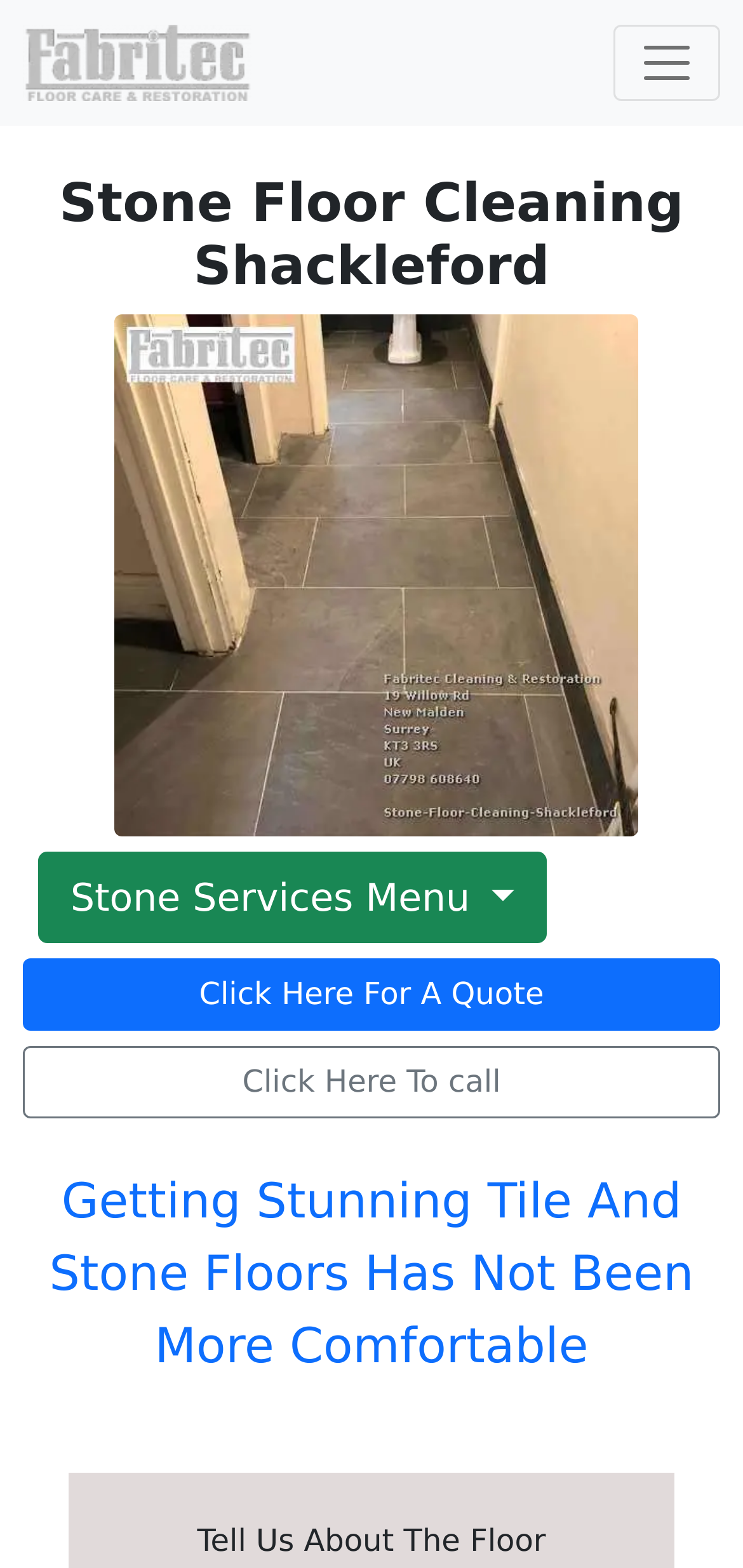Predict the bounding box of the UI element based on the description: "aria-label="Toggle navigation"". The coordinates should be four float numbers between 0 and 1, formatted as [left, top, right, bottom].

[0.826, 0.016, 0.969, 0.064]